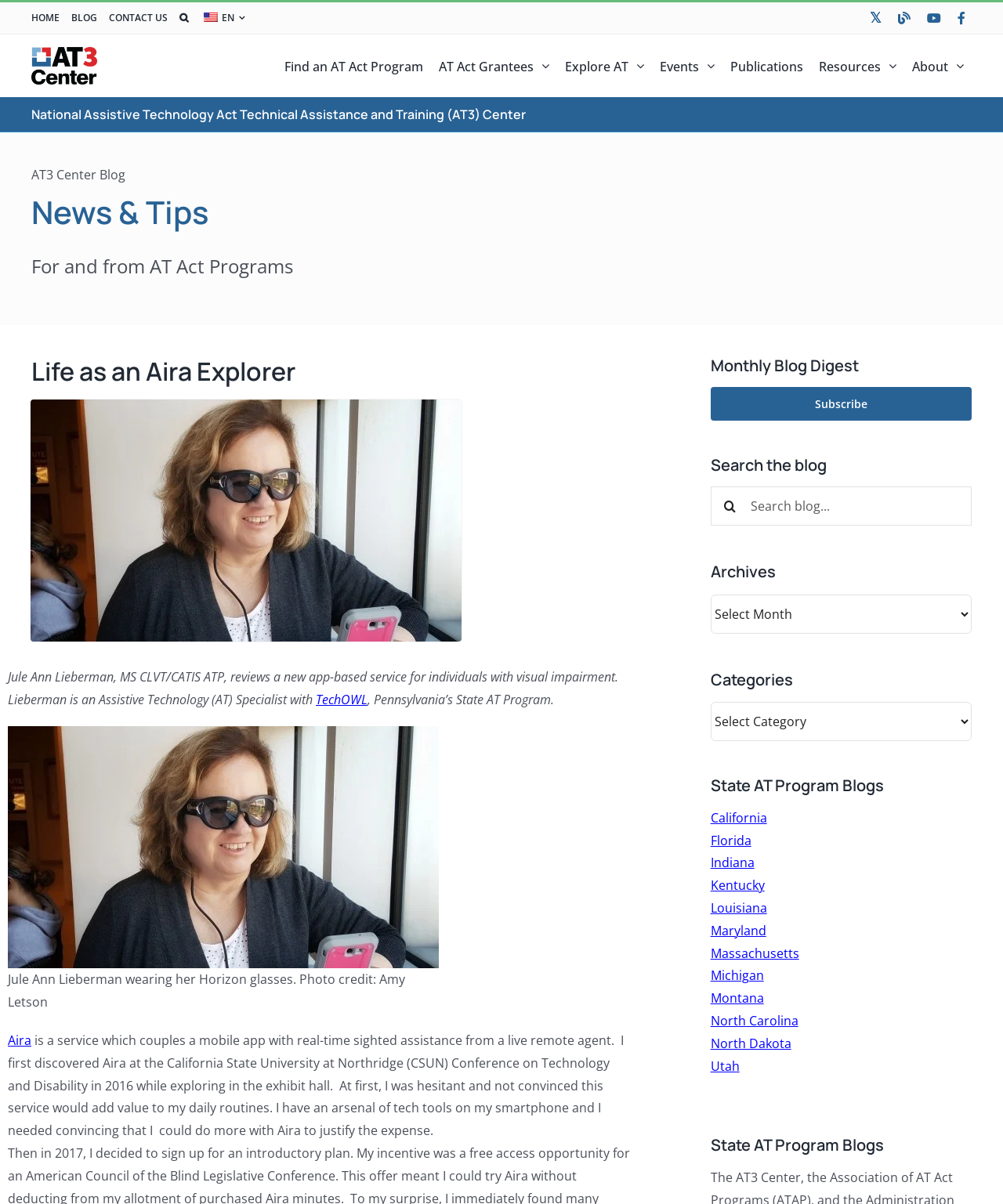Please locate the clickable area by providing the bounding box coordinates to follow this instruction: "Read the 'Life as an Aira Explorer' blog post".

[0.031, 0.296, 0.63, 0.321]